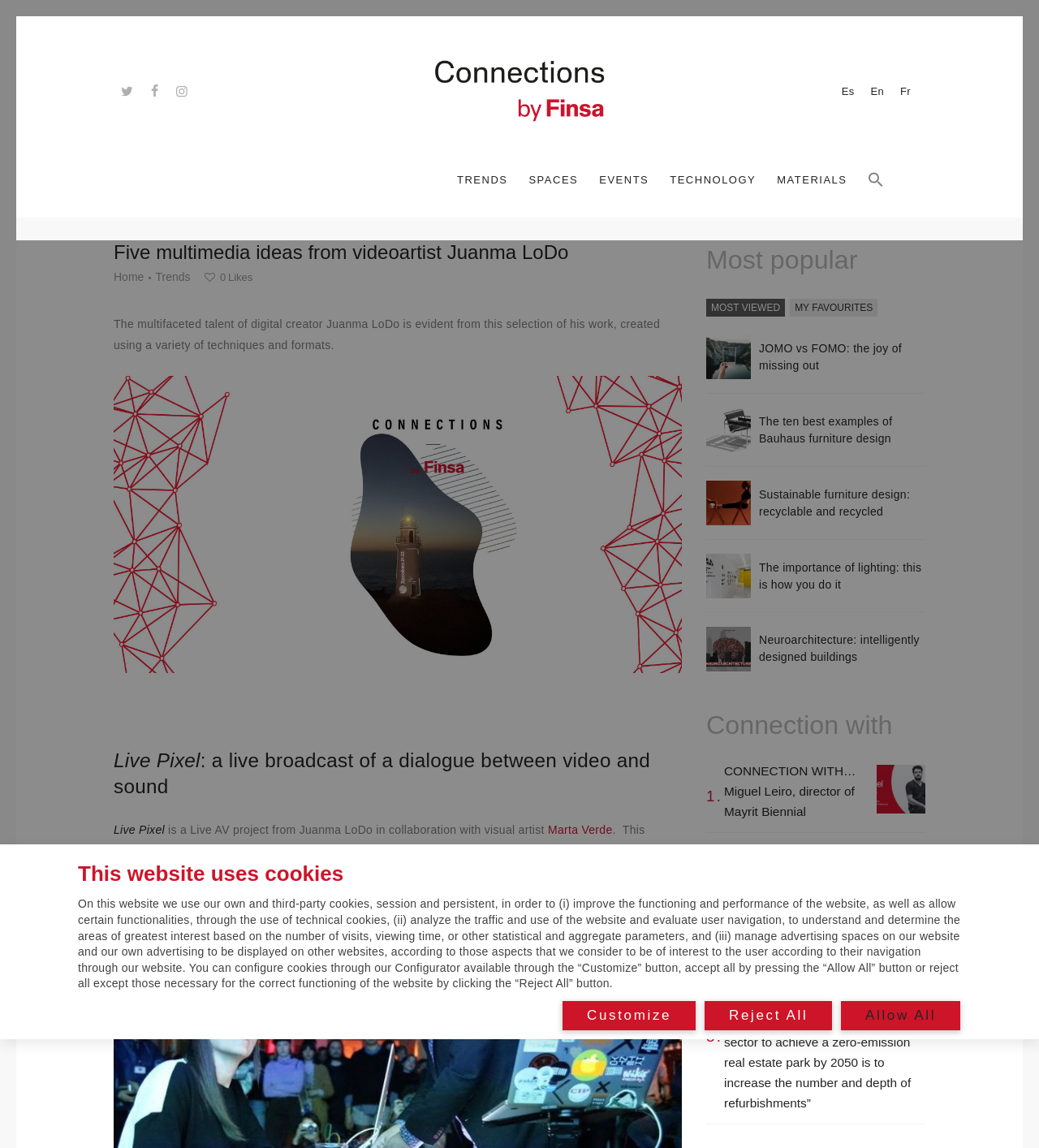Return the bounding box coordinates of the UI element that corresponds to this description: "Most viewed". The coordinates must be given as four float numbers in the range of 0 and 1, [left, top, right, bottom].

[0.68, 0.261, 0.756, 0.276]